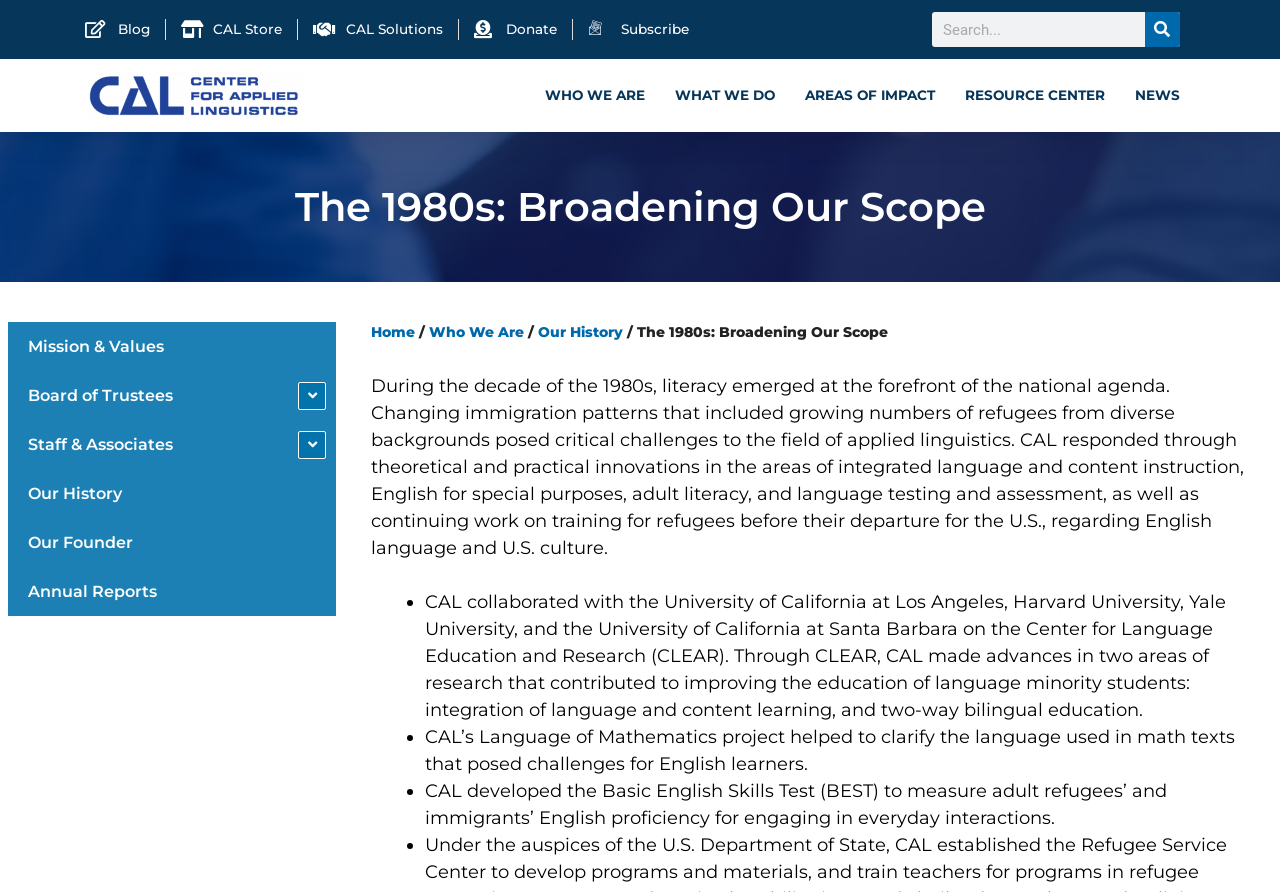Find the bounding box of the UI element described as follows: "parent_node: Search name="s" placeholder="Search..."".

[0.728, 0.013, 0.895, 0.053]